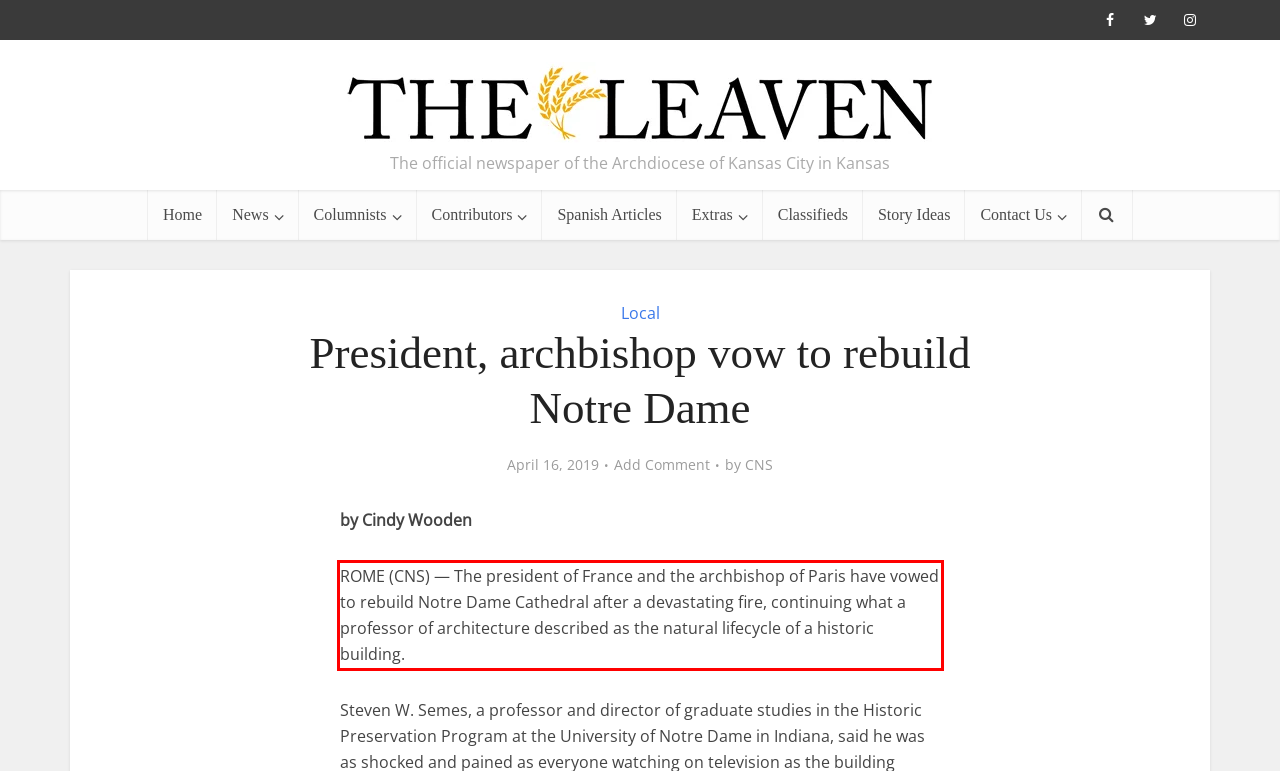There is a screenshot of a webpage with a red bounding box around a UI element. Please use OCR to extract the text within the red bounding box.

ROME (CNS) — The president of France and the archbishop of Paris have vowed to rebuild Notre Dame Cathedral after a devastating fire, continuing what a professor of architecture described as the natural lifecycle of a historic building.